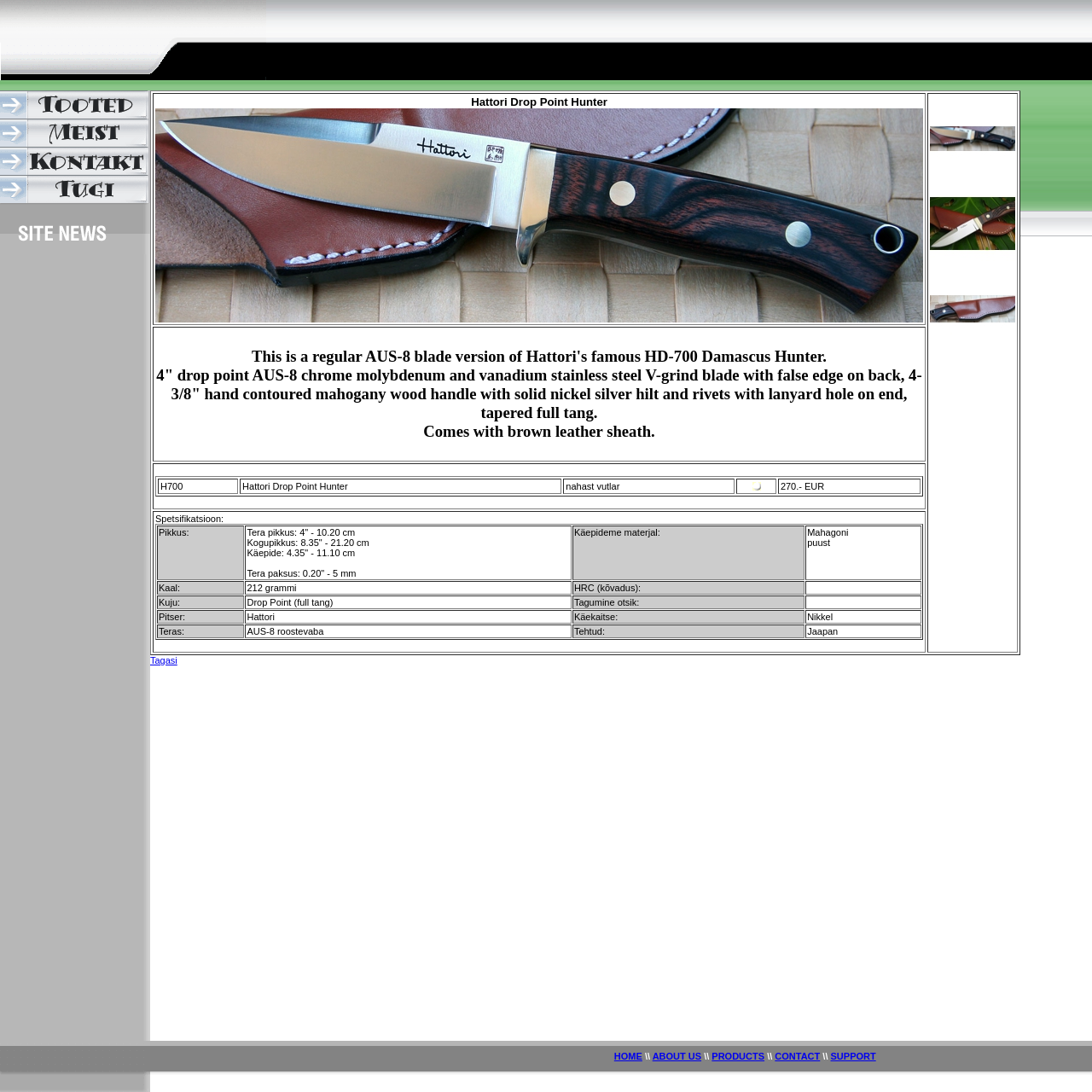Locate the UI element described by SUPPORT and provide its bounding box coordinates. Use the format (top-left x, top-left y, bottom-right x, bottom-right y) with all values as floating point numbers between 0 and 1.

[0.761, 0.962, 0.802, 0.972]